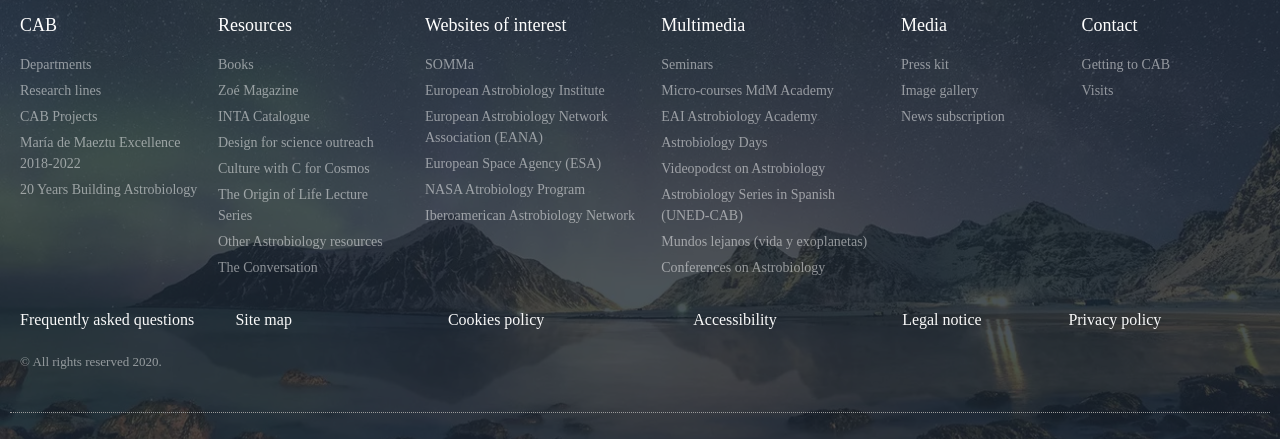Provide the bounding box coordinates of the area you need to click to execute the following instruction: "Get to CAB".

[0.845, 0.124, 0.971, 0.172]